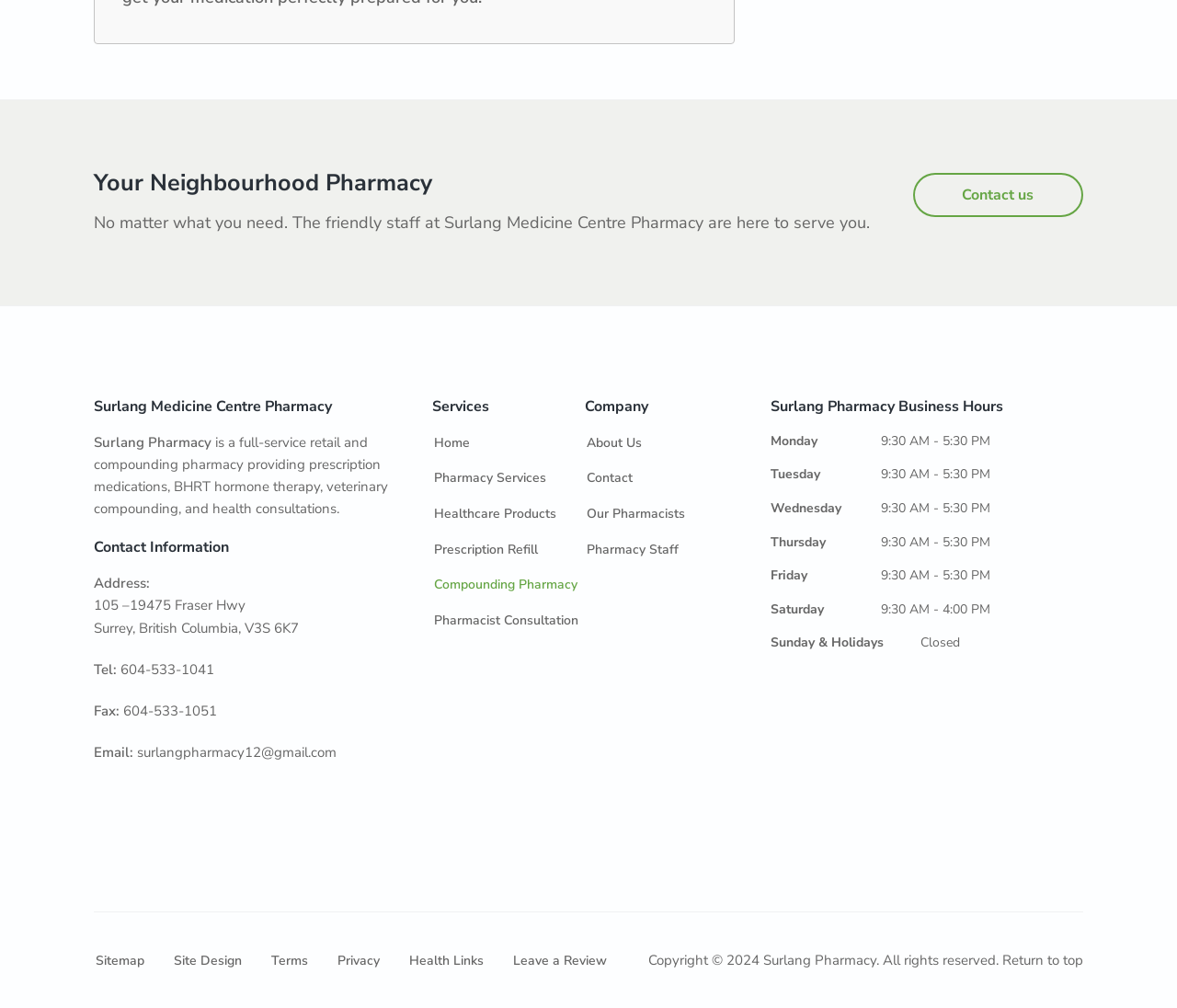Provide a one-word or brief phrase answer to the question:
What are the business hours of the pharmacy on Saturday?

9:30 AM - 4:00 PM